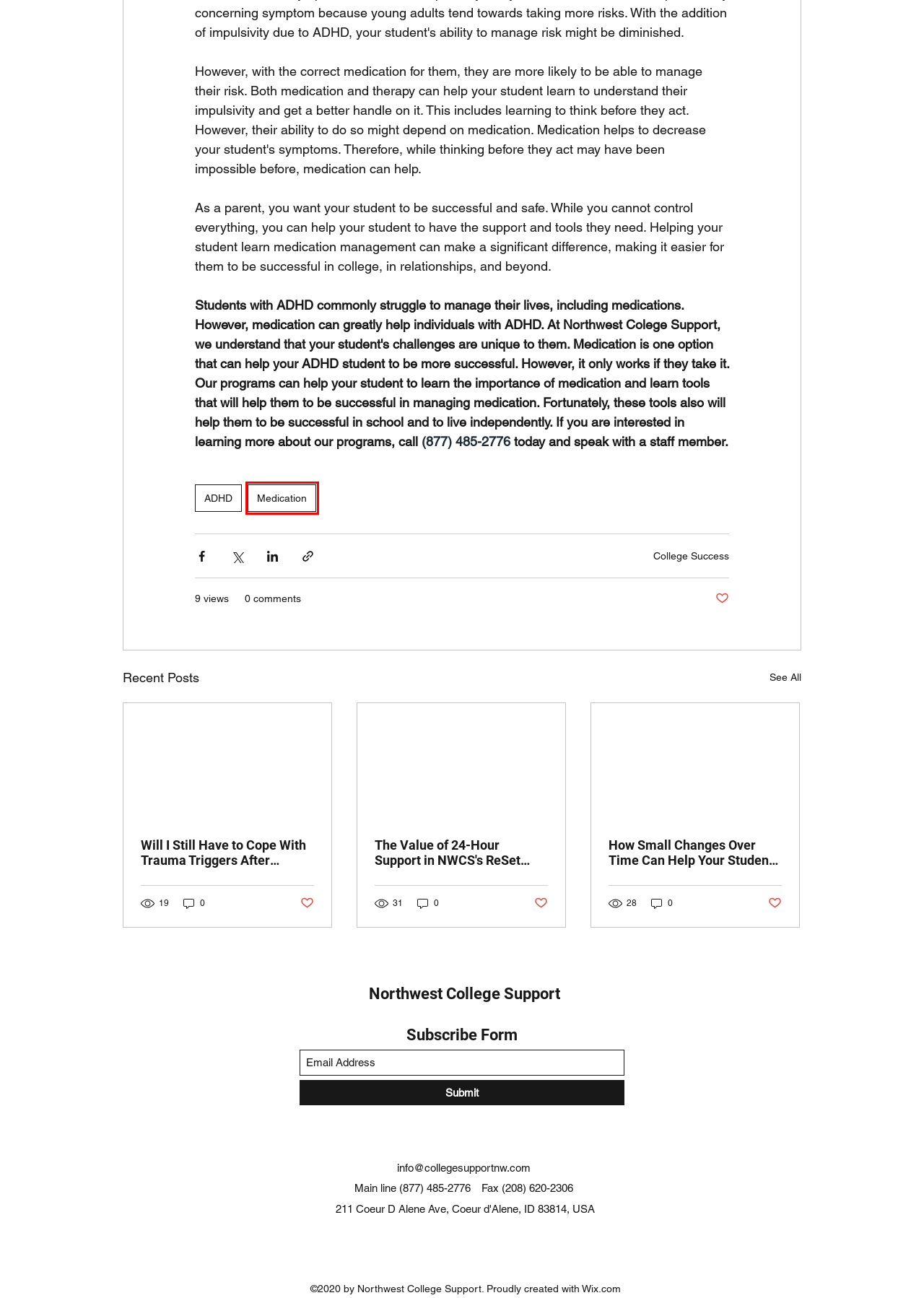You are looking at a screenshot of a webpage with a red bounding box around an element. Determine the best matching webpage description for the new webpage resulting from clicking the element in the red bounding box. Here are the descriptions:
A. How Small Changes Over Time Can Help Your Student Reach Their Potential
B. Medication | NWCS
C. The Value of 24-Hour Support in NWCS's ReSet House
D. ADHD | NWCS
E. Will I Still Have to Cope With Trauma Triggers After Treatment?
F. College Success
G. Contact Us | Northwest College Support
H. For Parents

B